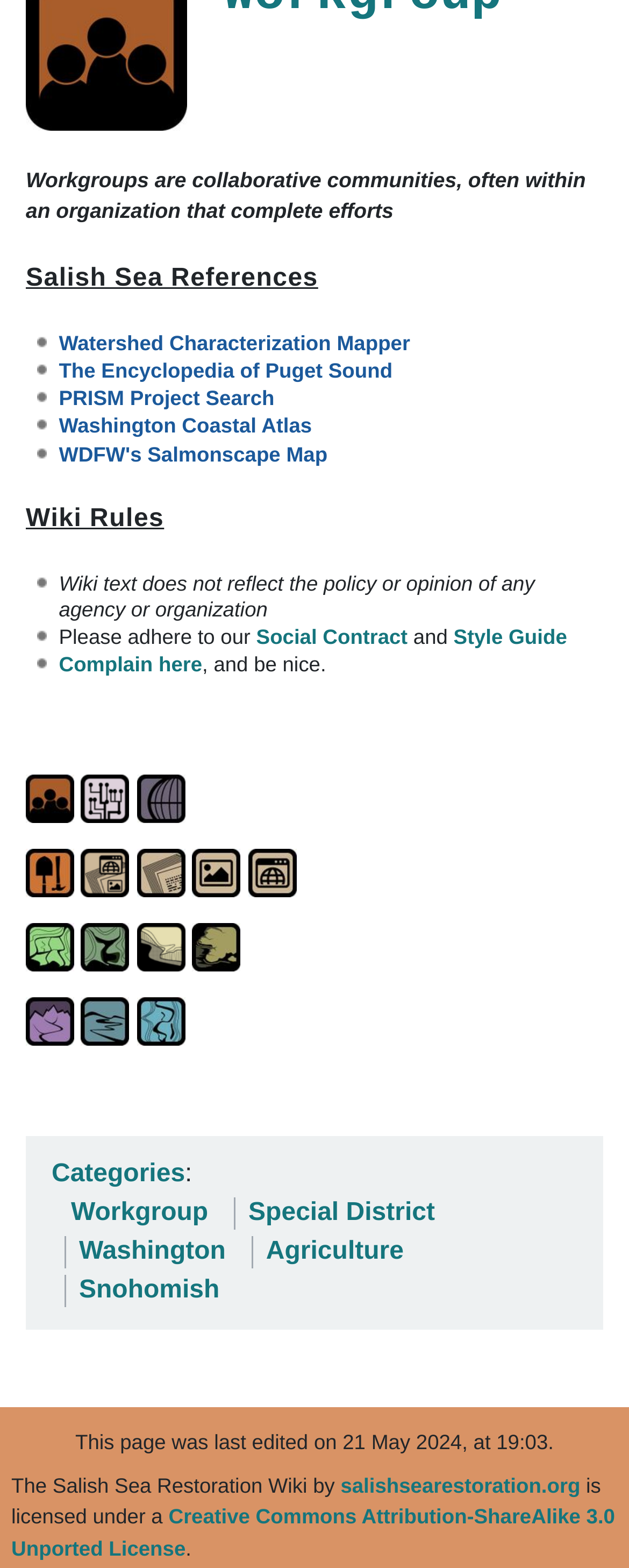Find the bounding box coordinates of the area to click in order to follow the instruction: "Click on the 'Workgroup Icon'".

[0.041, 0.013, 0.297, 0.051]